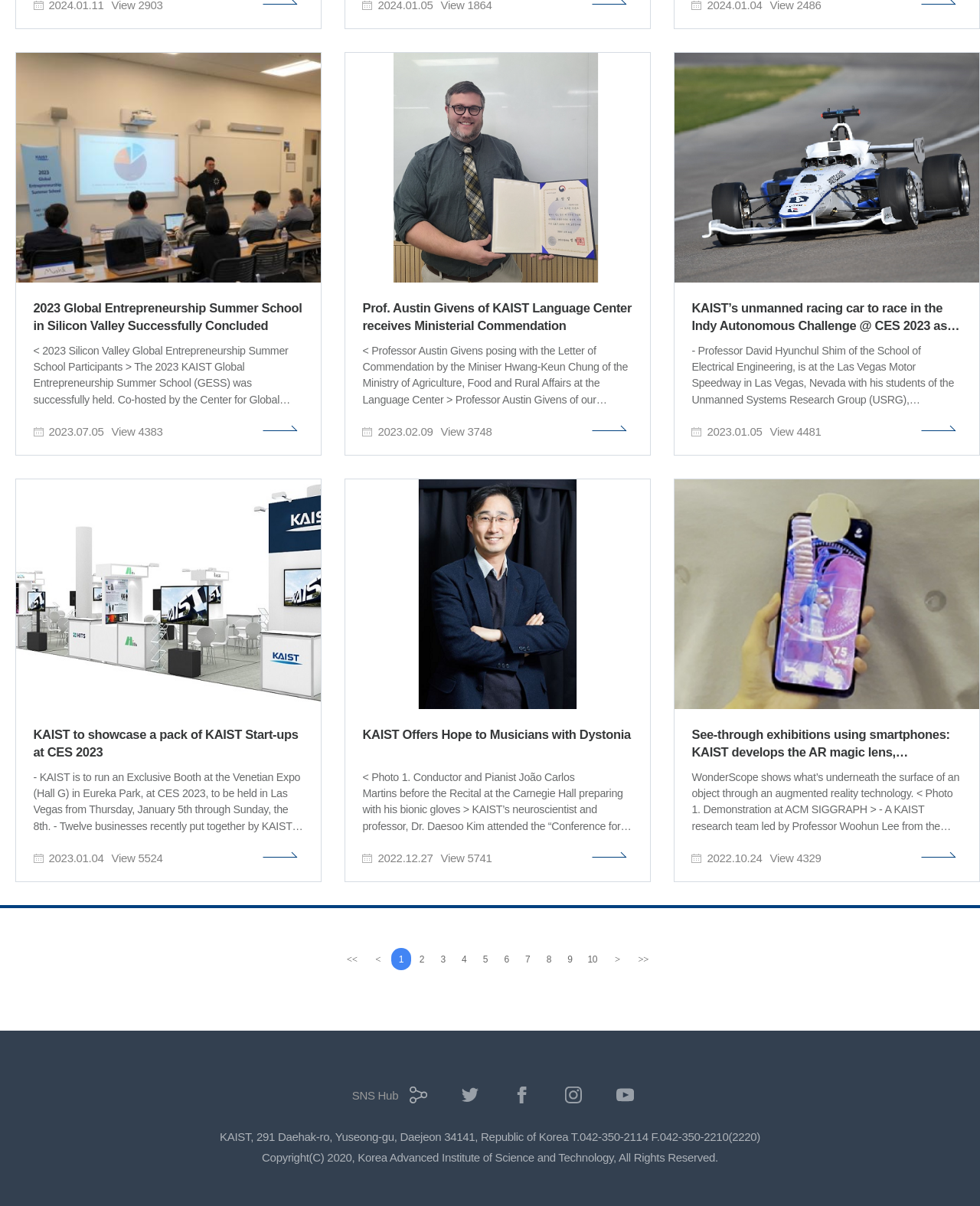Based on the element description: ">>마지막 페이지 17", identify the UI element and provide its bounding box coordinates. Use four float numbers between 0 and 1, [left, top, right, bottom].

[0.655, 0.786, 0.678, 0.805]